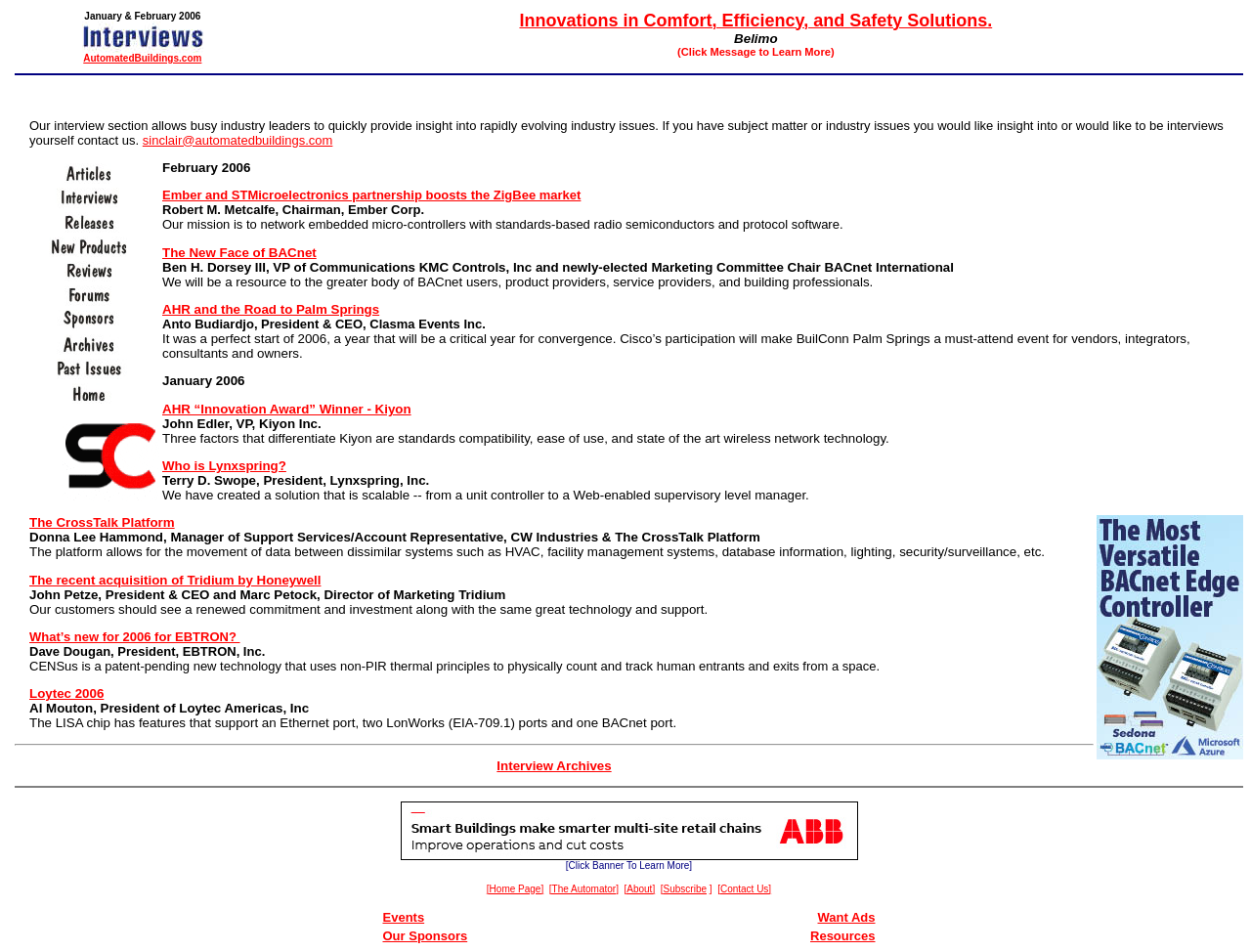Identify the bounding box coordinates of the element to click to follow this instruction: 'Read the article about 'Ember and STMicroelectronics partnership boosts the ZigBee market''. Ensure the coordinates are four float values between 0 and 1, provided as [left, top, right, bottom].

[0.13, 0.197, 0.464, 0.213]